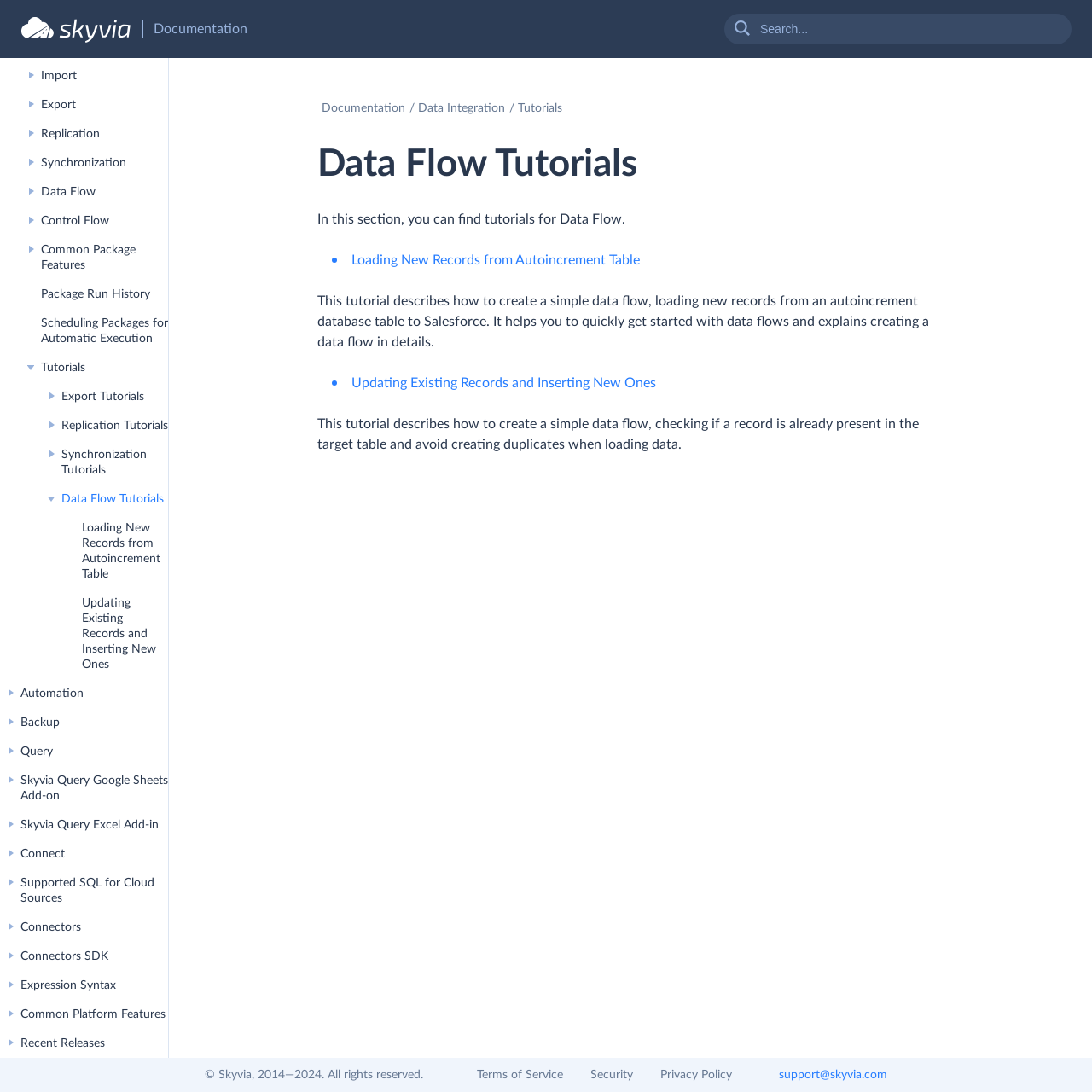What is the function of the searchbox?
Answer with a single word or phrase by referring to the visual content.

Search